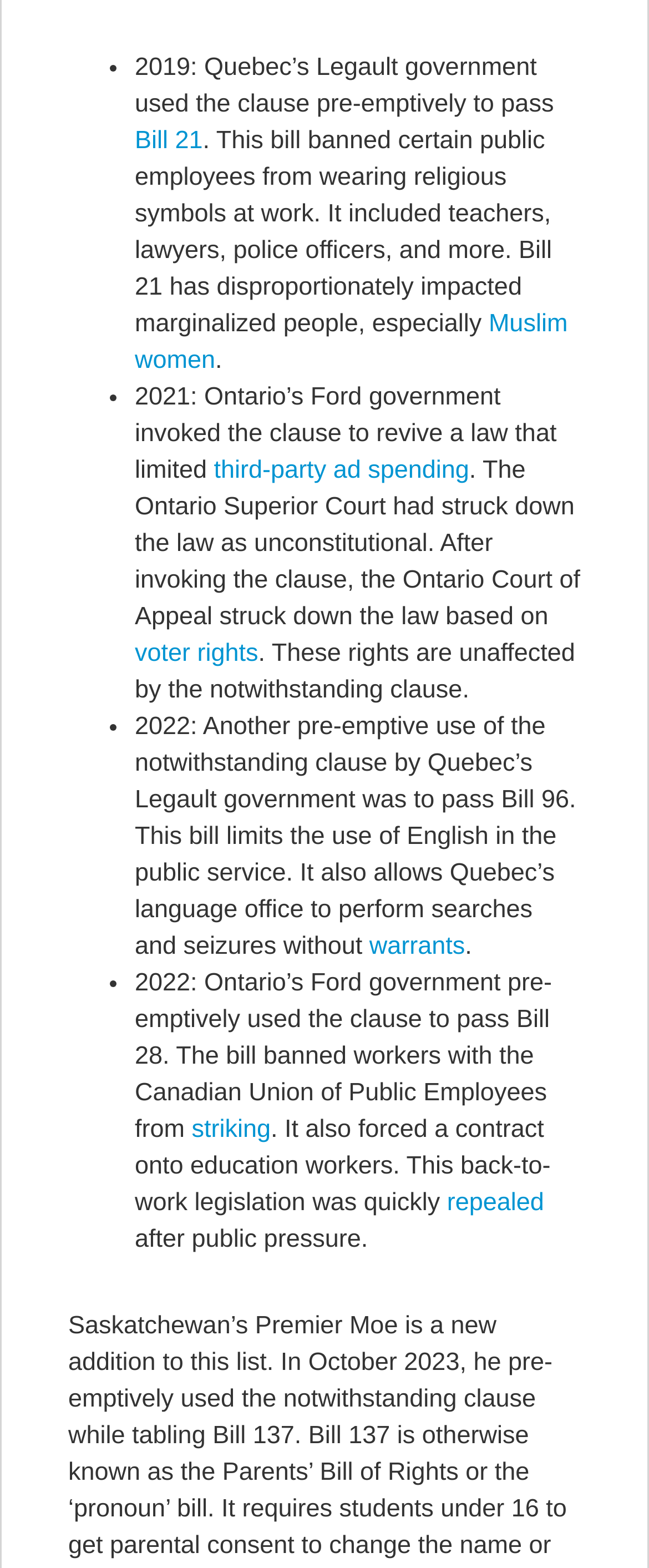Please examine the image and answer the question with a detailed explanation:
What is the purpose of Quebec’s language office according to Bill 96?

According to the webpage, Bill 96 allows Quebec’s language office to perform searches and seizures without warrants, in addition to limiting the use of English in the public service.